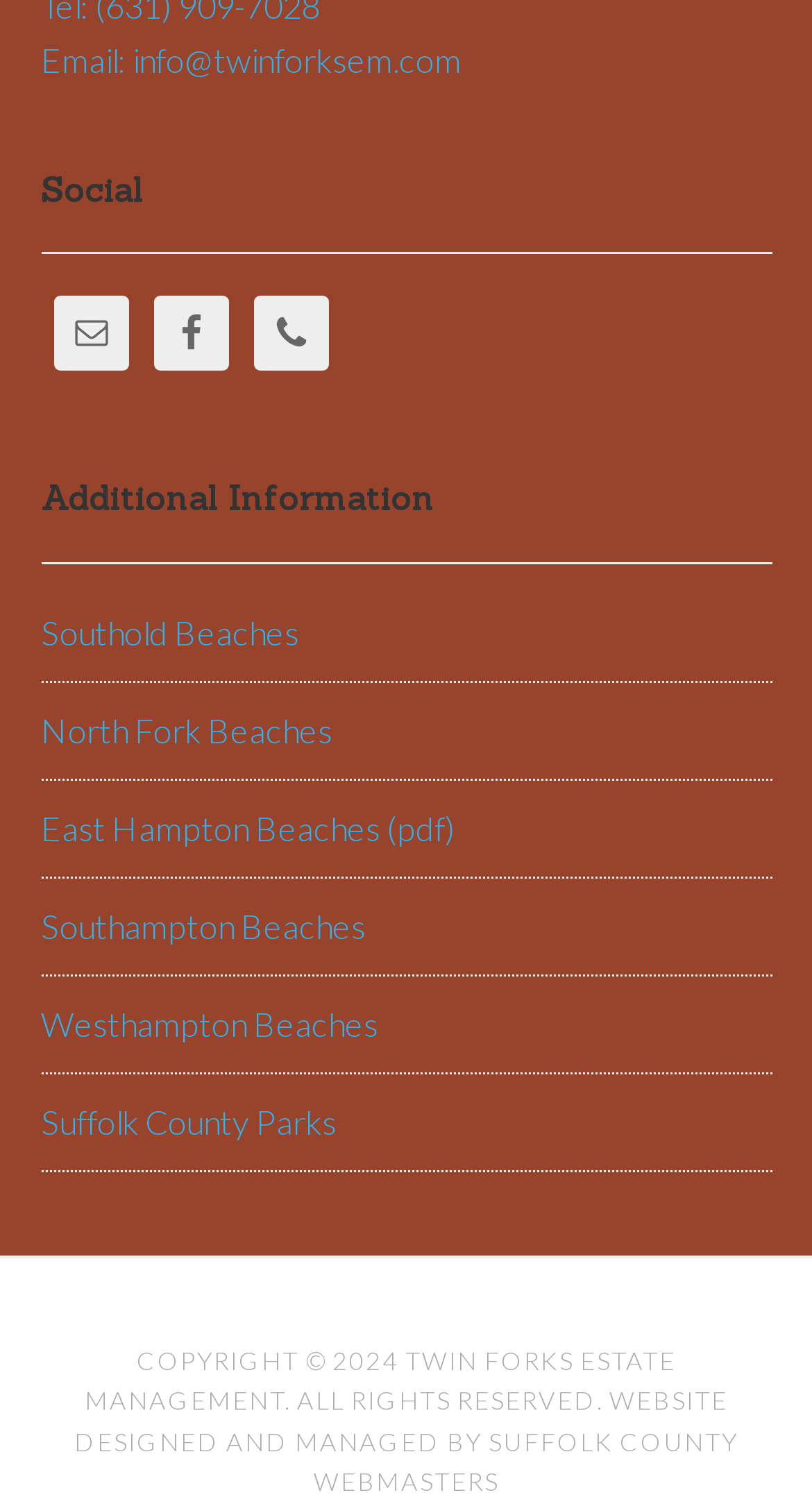Extract the bounding box coordinates of the UI element described: "Southold Beaches". Provide the coordinates in the format [left, top, right, bottom] with values ranging from 0 to 1.

[0.05, 0.407, 0.368, 0.433]